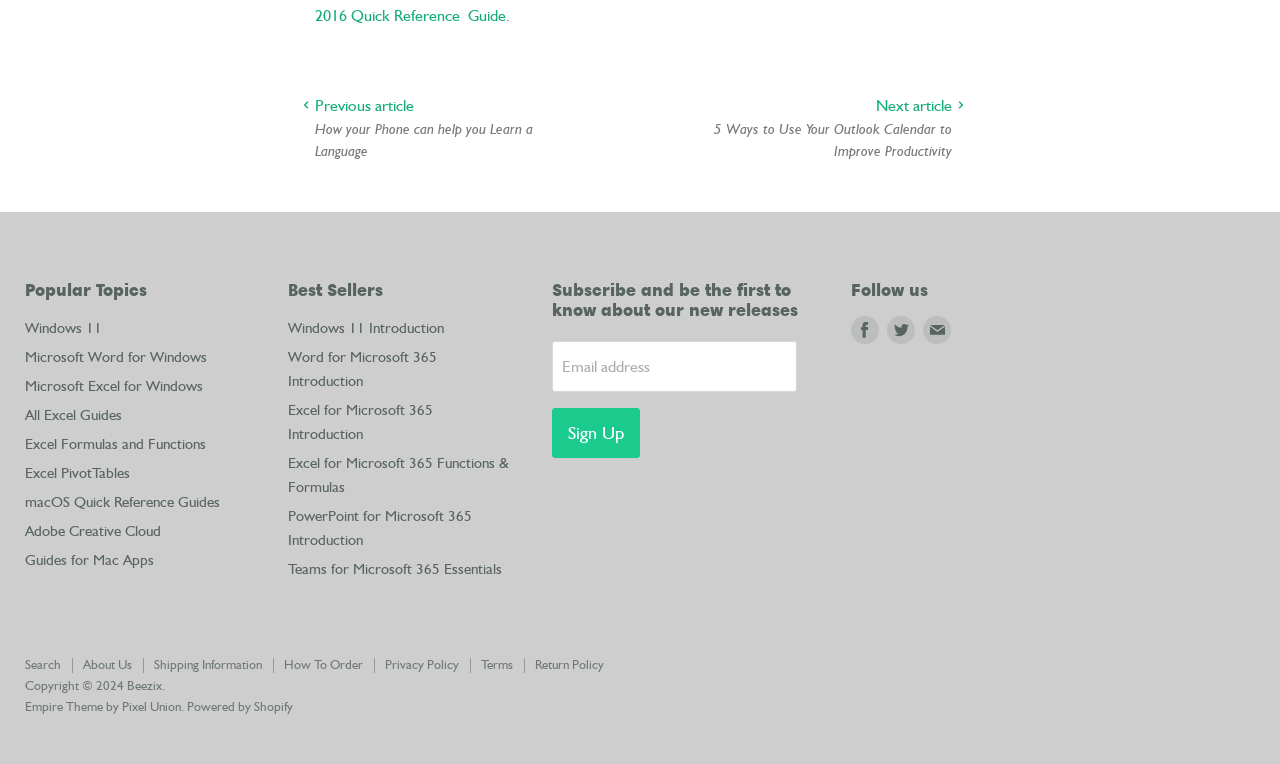Please specify the bounding box coordinates of the element that should be clicked to execute the given instruction: 'Subscribe with email address'. Ensure the coordinates are four float numbers between 0 and 1, expressed as [left, top, right, bottom].

[0.431, 0.446, 0.622, 0.512]